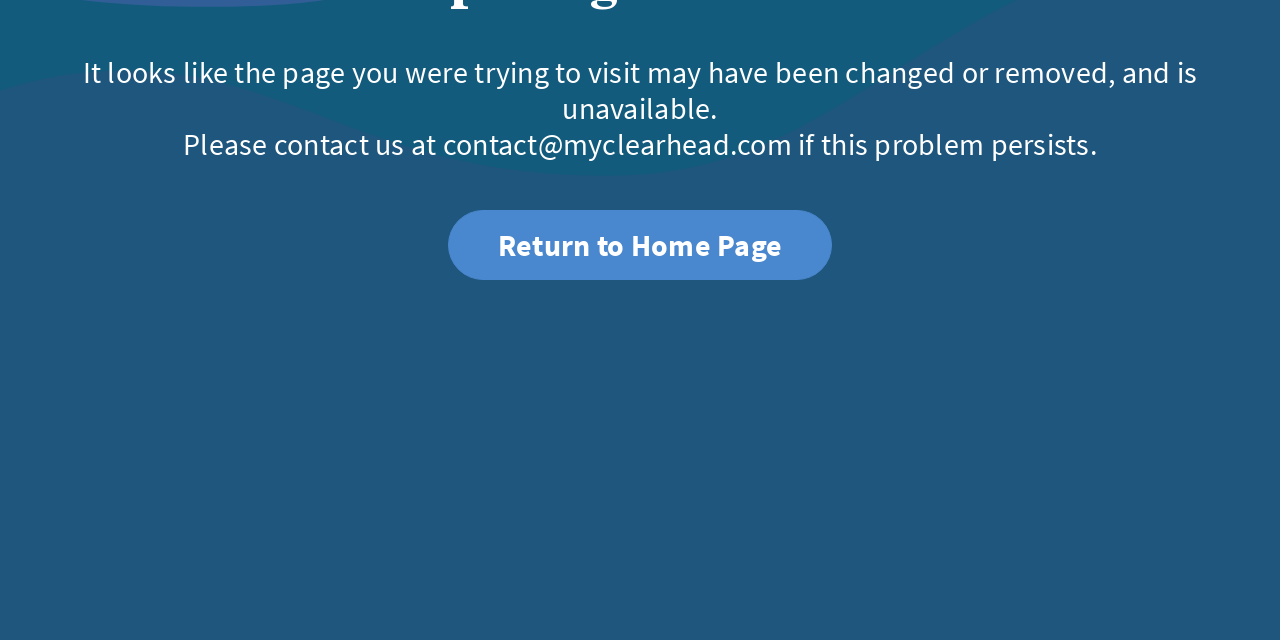Provide the bounding box coordinates, formatted as (top-left x, top-left y, bottom-right x, bottom-right y), with all values being floating point numbers between 0 and 1. Identify the bounding box of the UI element that matches the description: Return to Home Page

[0.35, 0.328, 0.65, 0.437]